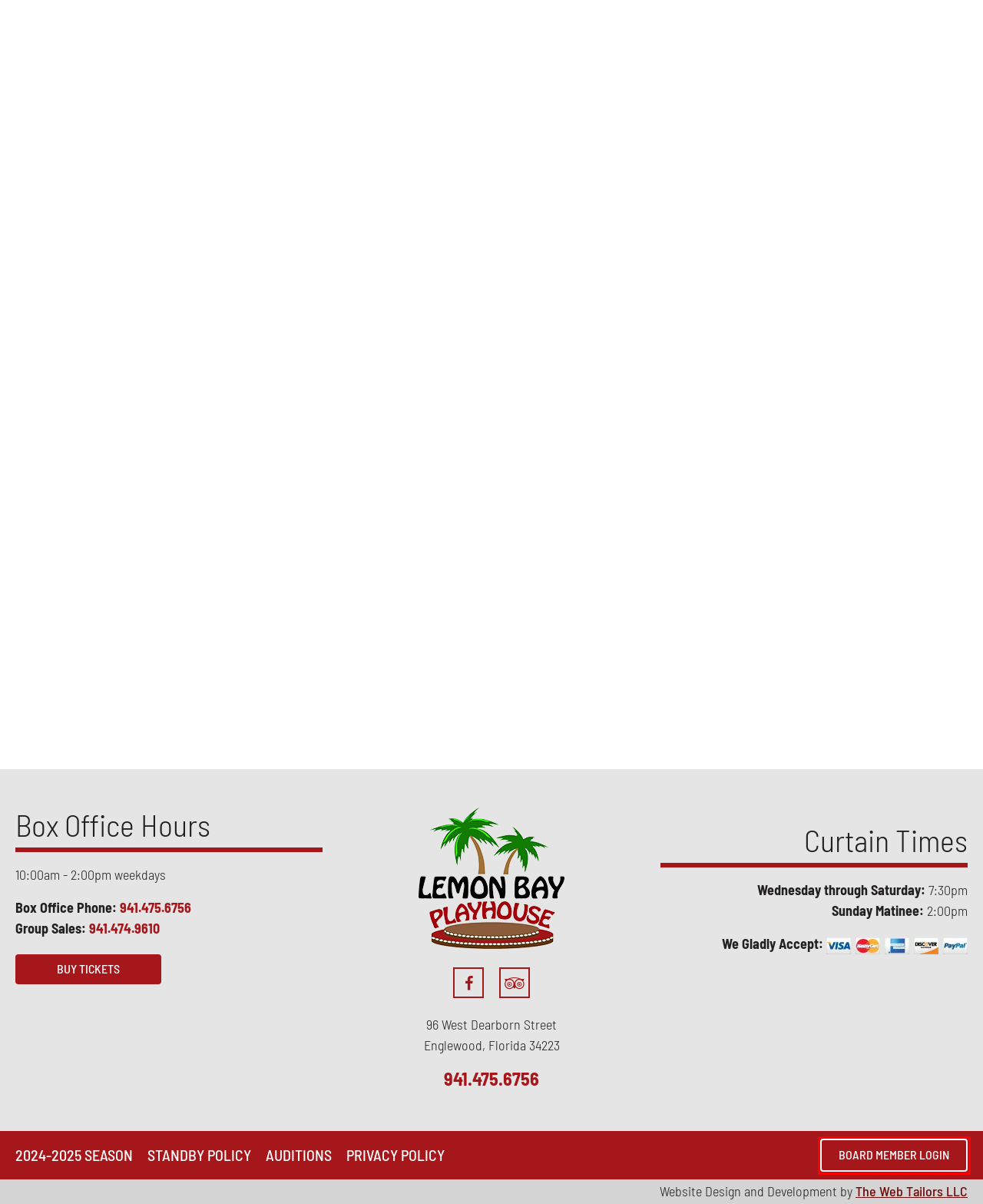Given a screenshot of a webpage with a red bounding box highlighting a UI element, determine which webpage description best matches the new webpage that appears after clicking the highlighted element. Here are the candidates:
A. Board and Staff - Lemon Bay Playhouse
B. Donations - Lemon Bay Playhouse
C. Login - Lemon Bay Playhouse
D. The Web Tailors - Website Design & Web Development in WordPress
E. 2024-2025 Events - Our 37th Season! - Lemon Bay Playhouse
F. Contact Us - Lemon Bay Playhouse
G. Audition Schedules - Lemon Bay Playhouse
H. Lemon Bay Playhouse

C